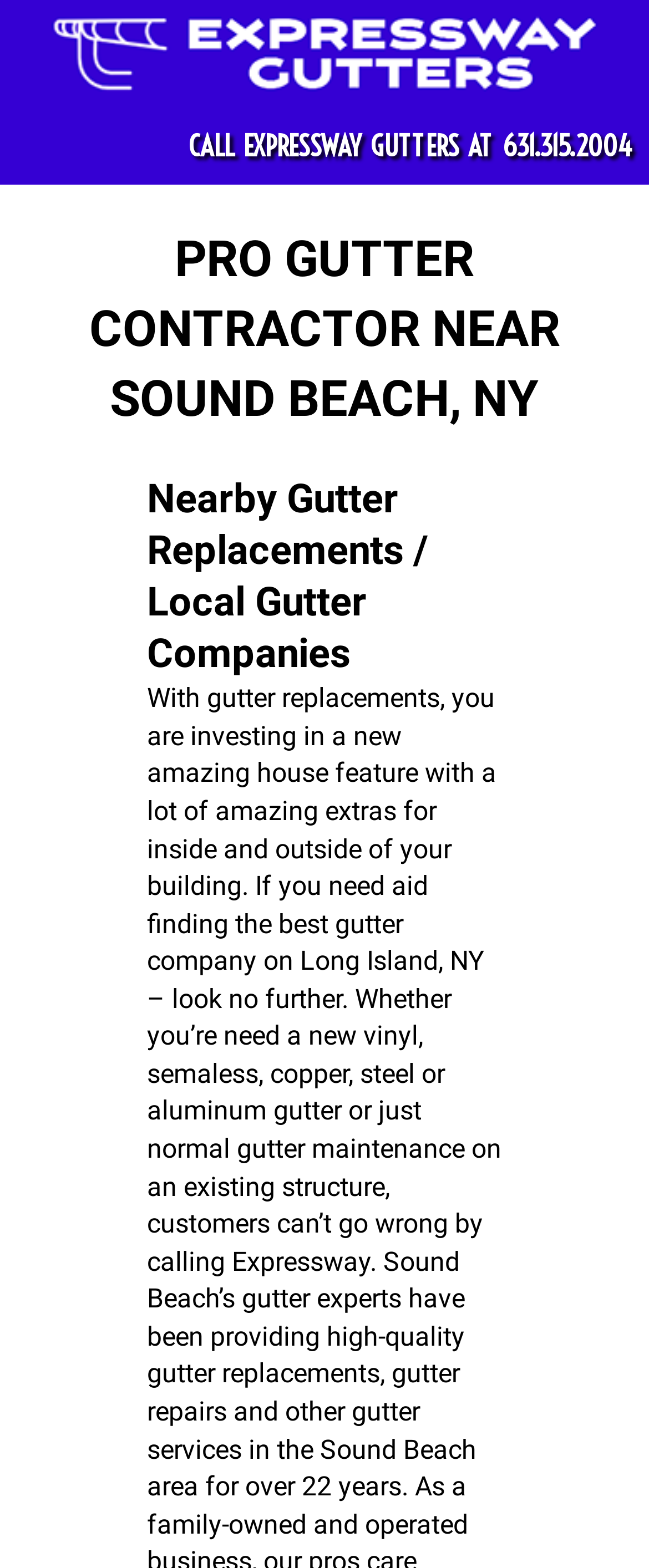Using the format (top-left x, top-left y, bottom-right x, bottom-right y), and given the element description, identify the bounding box coordinates within the screenshot: Call Expressway Gutters At

[0.29, 0.082, 0.76, 0.104]